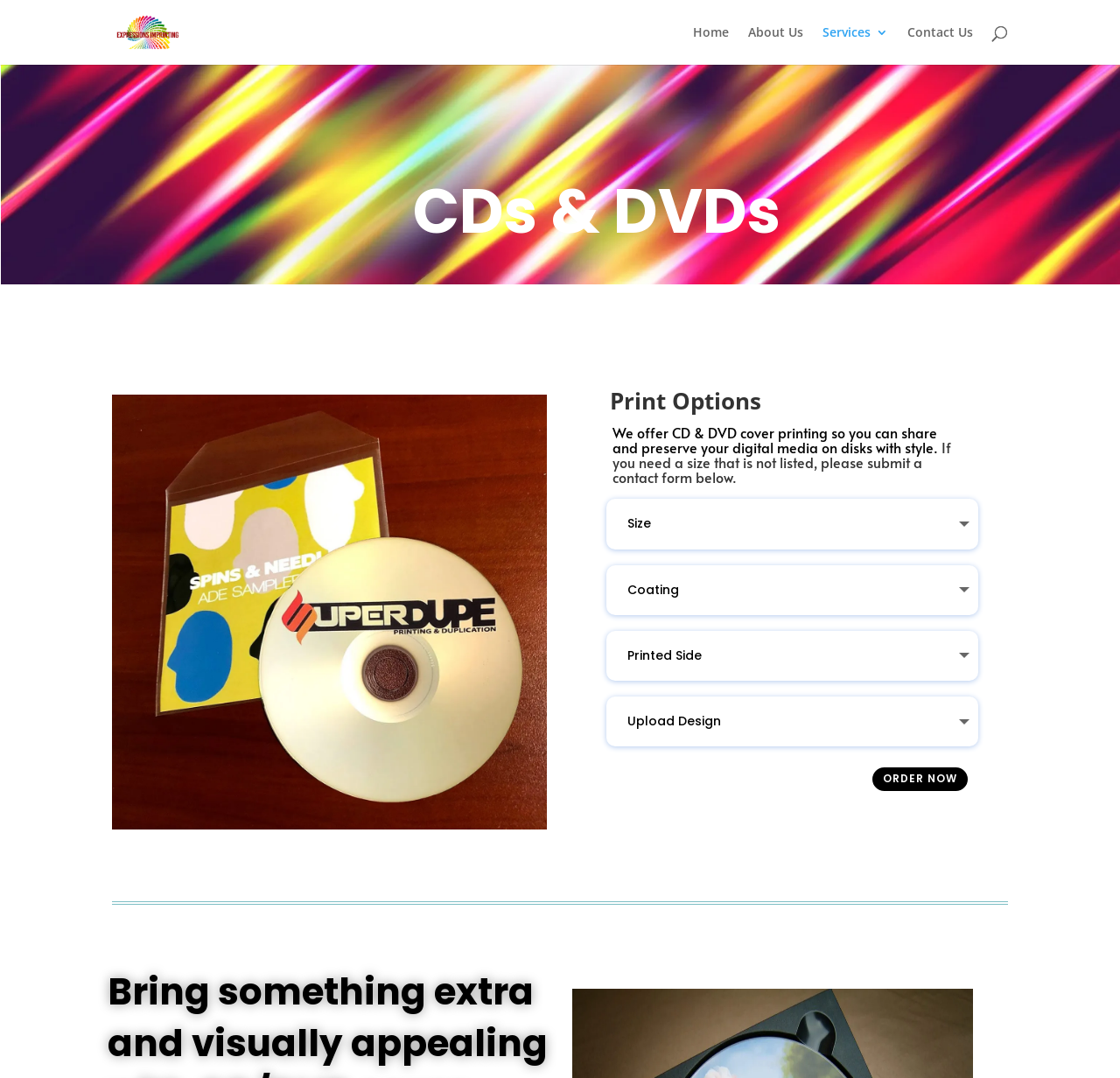Bounding box coordinates are specified in the format (top-left x, top-left y, bottom-right x, bottom-right y). All values are floating point numbers bounded between 0 and 1. Please provide the bounding box coordinate of the region this sentence describes: Home

[0.619, 0.024, 0.651, 0.06]